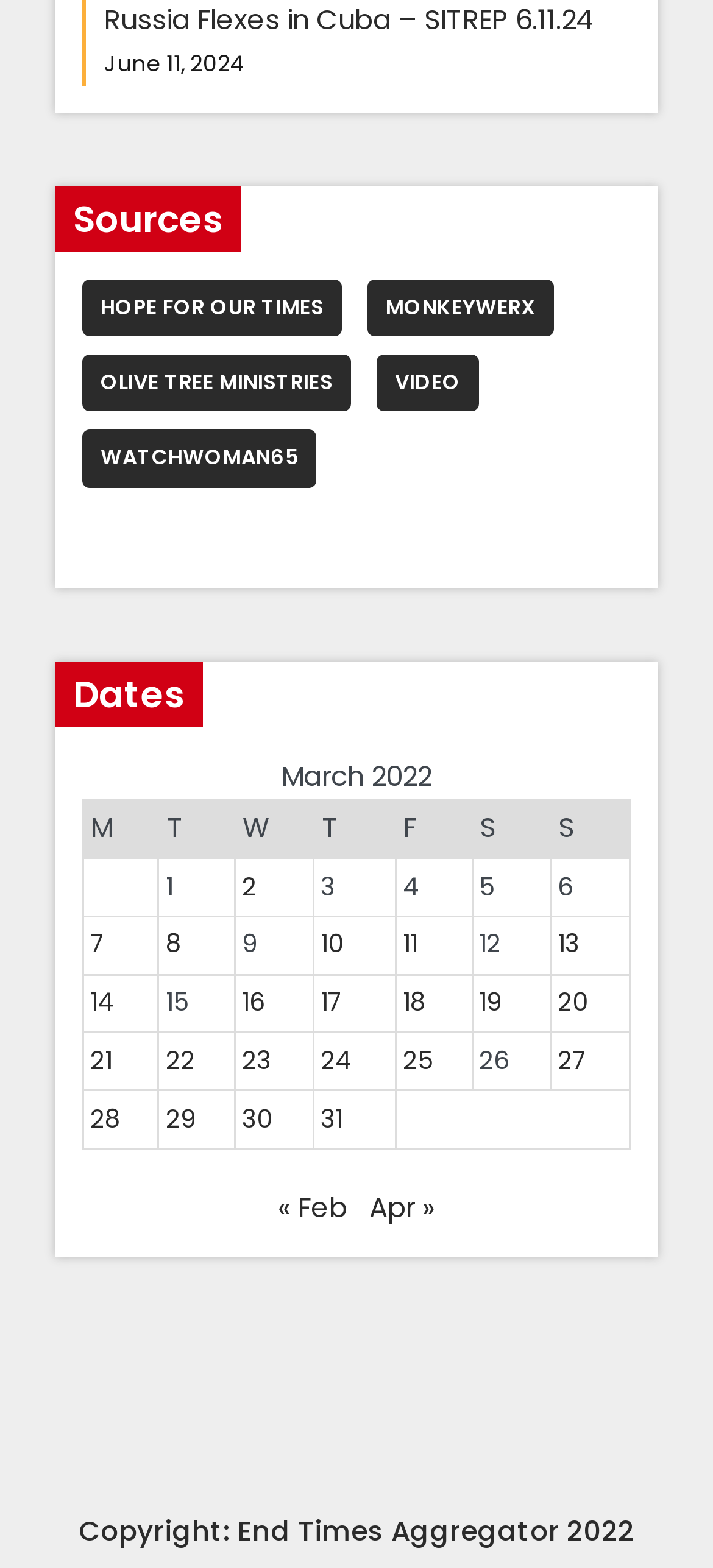Determine the bounding box coordinates for the clickable element to execute this instruction: "Explore MonkeyWerx". Provide the coordinates as four float numbers between 0 and 1, i.e., [left, top, right, bottom].

[0.515, 0.178, 0.777, 0.215]